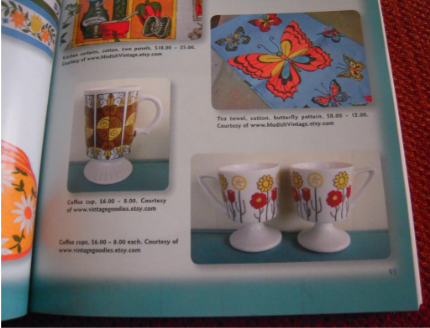How many coffee cups are displayed?
Give a single word or phrase answer based on the content of the image.

4